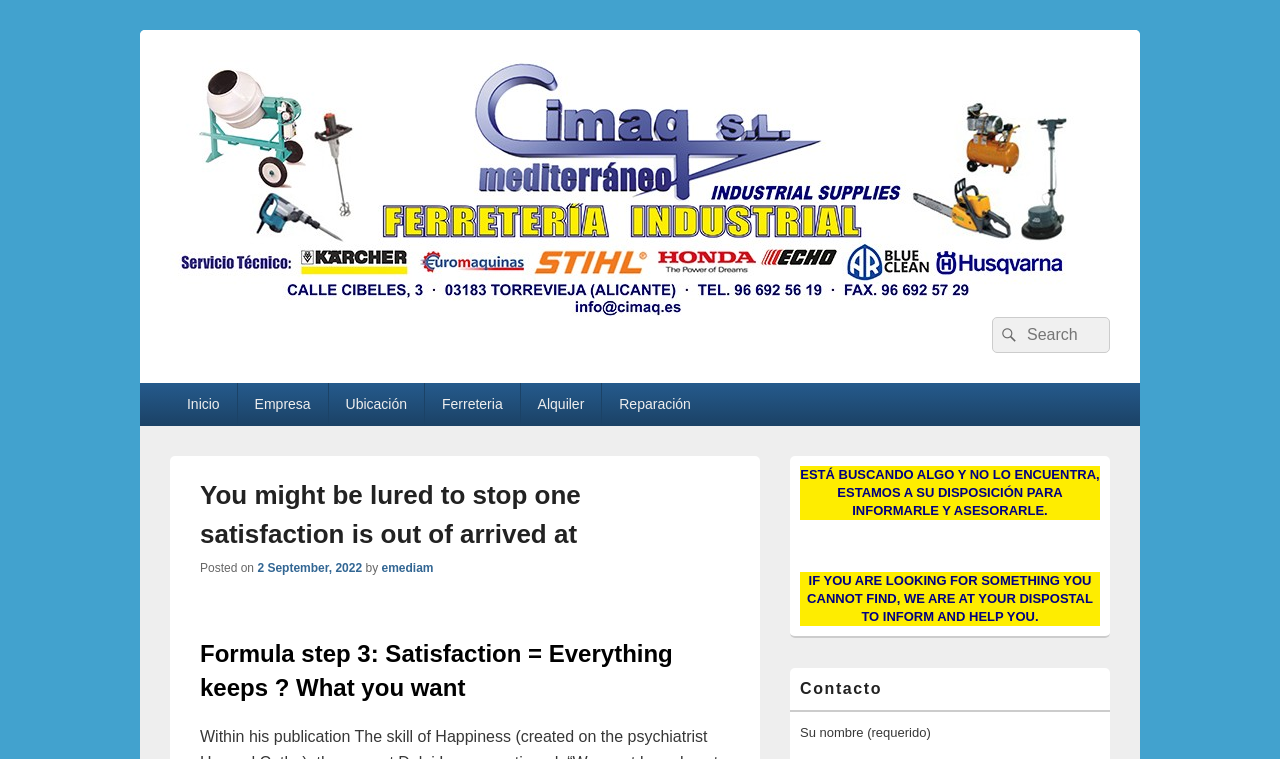Identify the bounding box coordinates for the UI element described as: "emediam".

[0.298, 0.739, 0.339, 0.757]